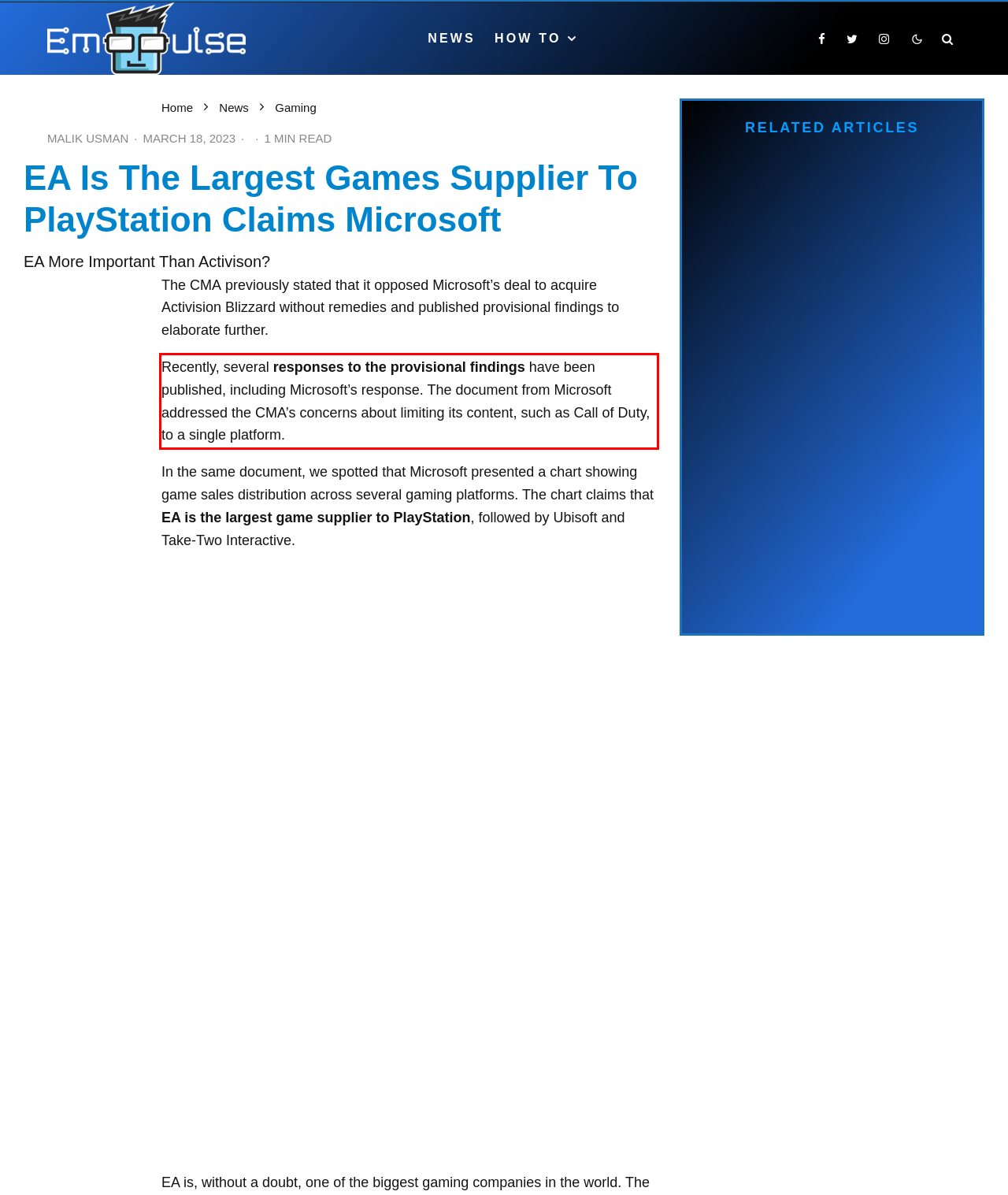Please examine the webpage screenshot containing a red bounding box and use OCR to recognize and output the text inside the red bounding box.

Recently, several responses to the provisional findings have been published, including Microsoft’s response. The document from Microsoft addressed the CMA’s concerns about limiting its content, such as Call of Duty, to a single platform.